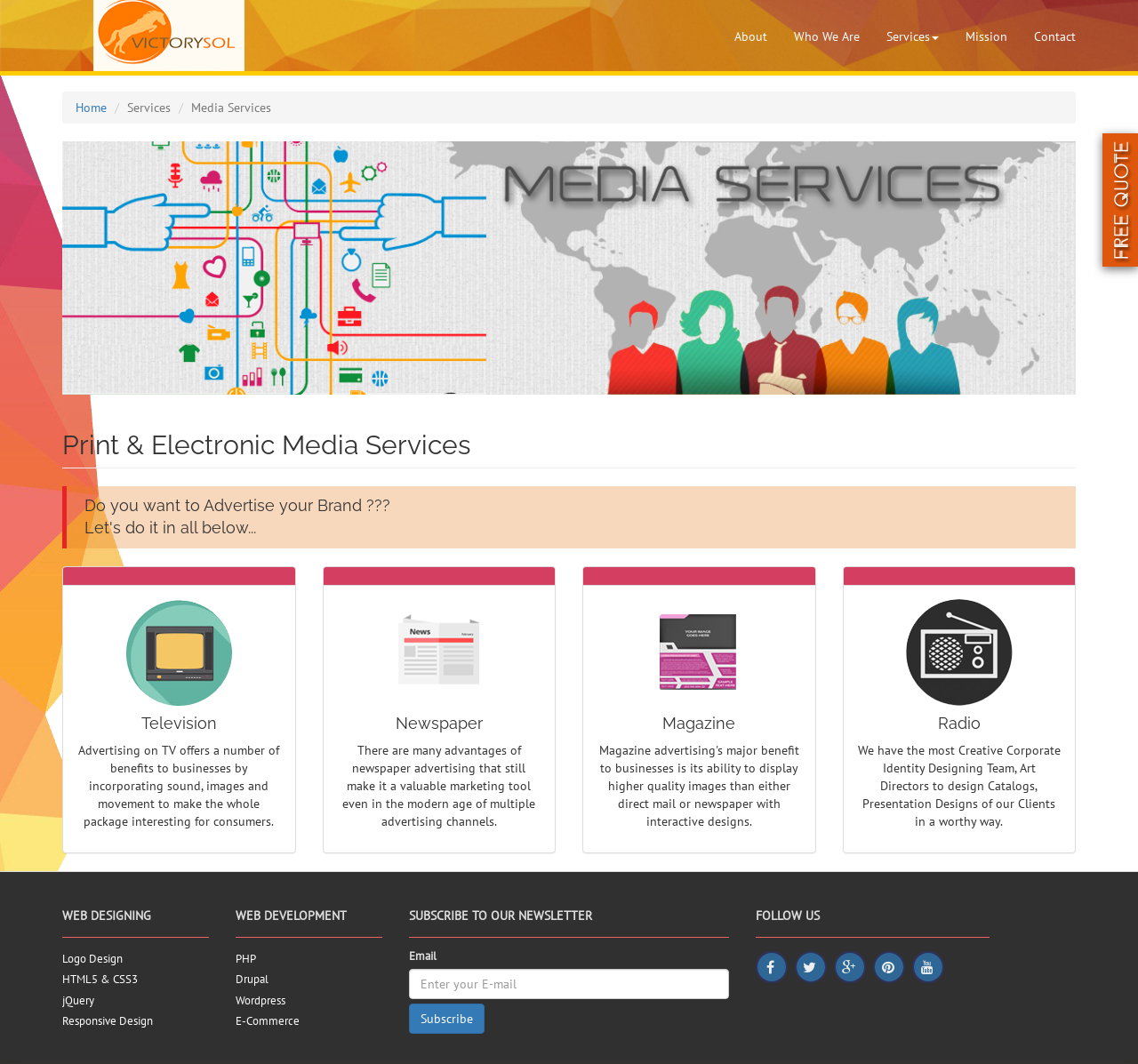Kindly determine the bounding box coordinates for the clickable area to achieve the given instruction: "Click the 'Services' link".

[0.767, 0.019, 0.837, 0.049]